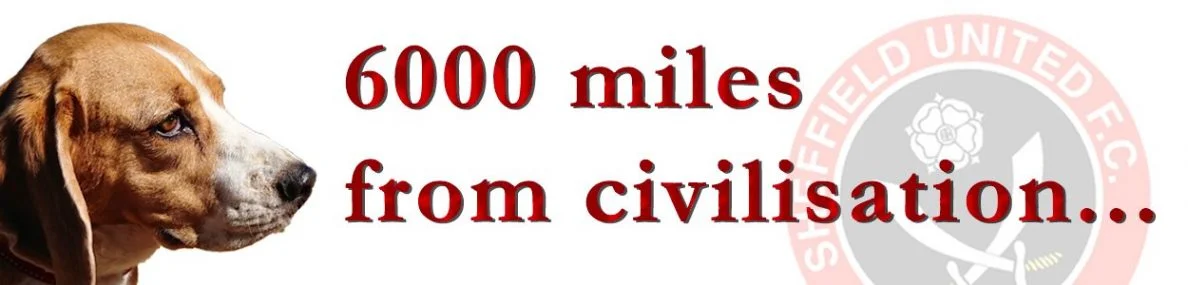Please analyze the image and give a detailed answer to the question:
What is the emblem visible in the background?

The caption states that in the background, a subtle emblem of Sheffield United F.C. is visible, suggesting a connection to the team or its fan culture.